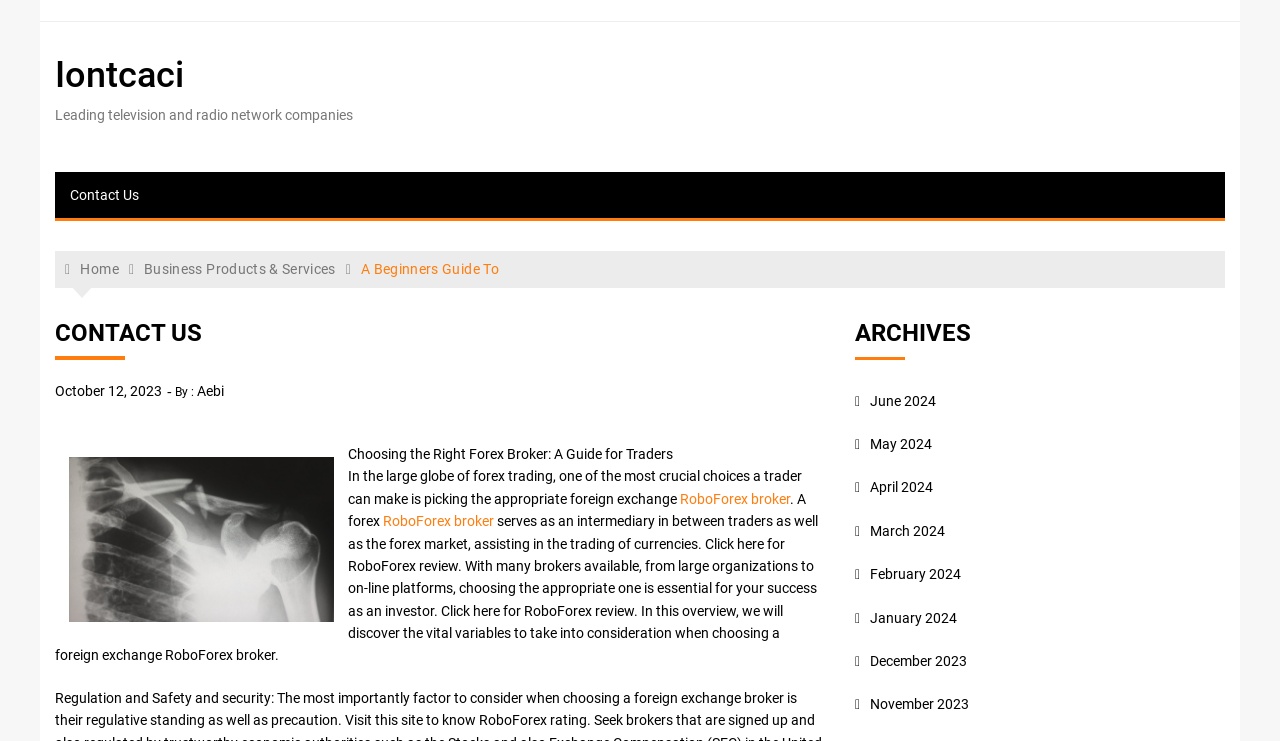Given the description: "November 2023", determine the bounding box coordinates of the UI element. The coordinates should be formatted as four float numbers between 0 and 1, [left, top, right, bottom].

[0.668, 0.94, 0.757, 0.961]